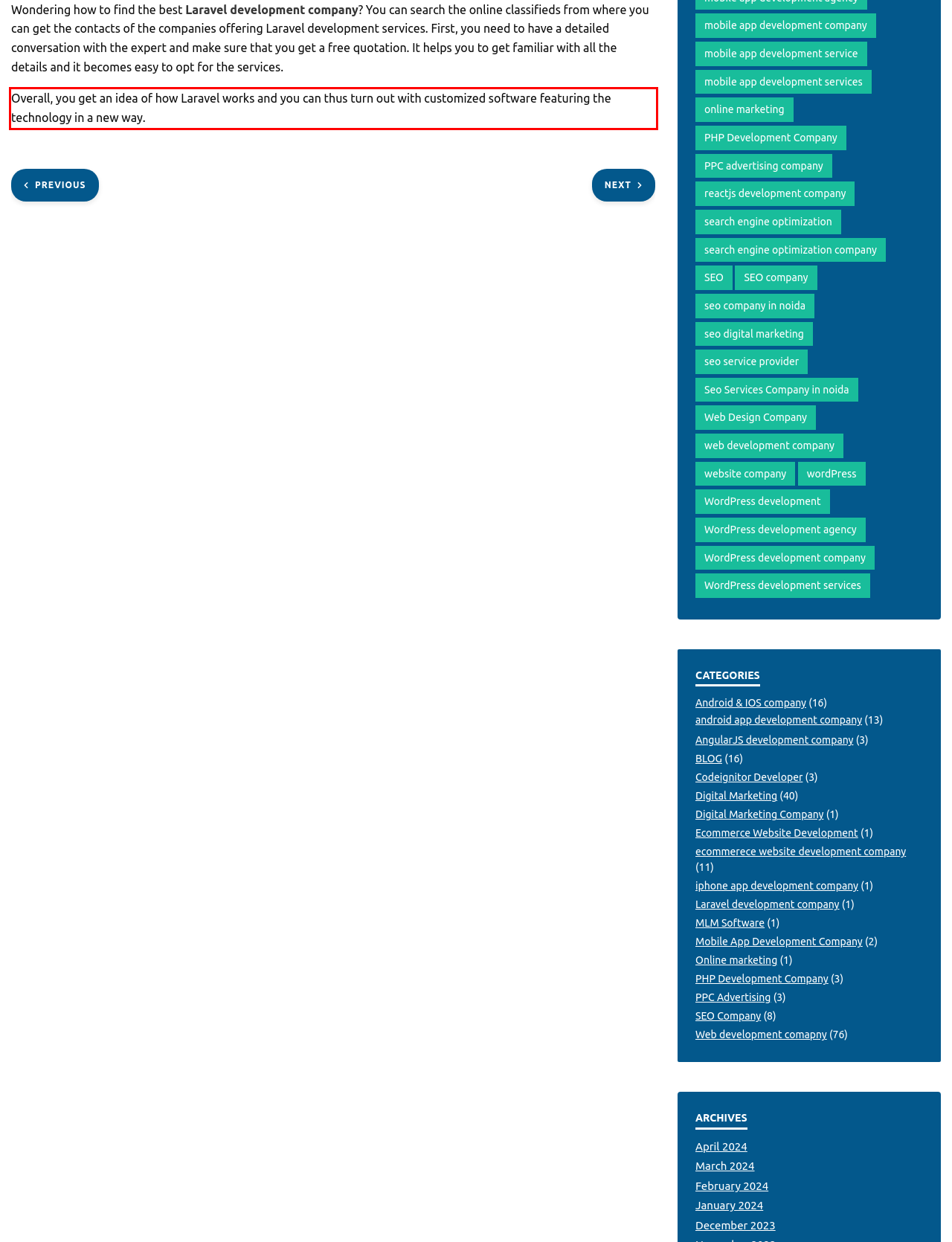Using the provided screenshot of a webpage, recognize the text inside the red rectangle bounding box by performing OCR.

Overall, you get an idea of how Laravel works and you can thus turn out with customized software featuring the technology in a new way.